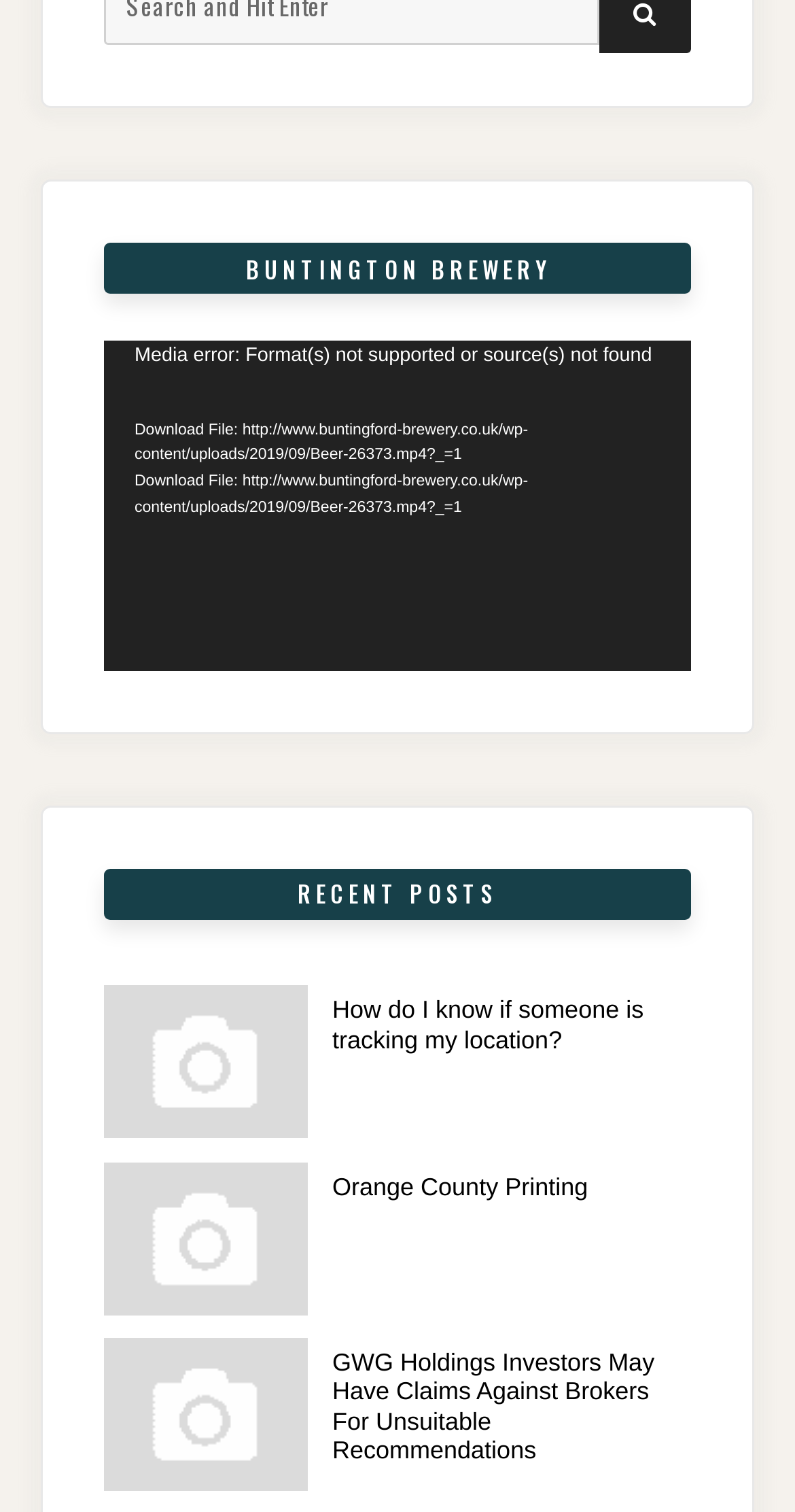Respond to the following query with just one word or a short phrase: 
What is the name of the brewery?

BUNTINGTON BREWERY